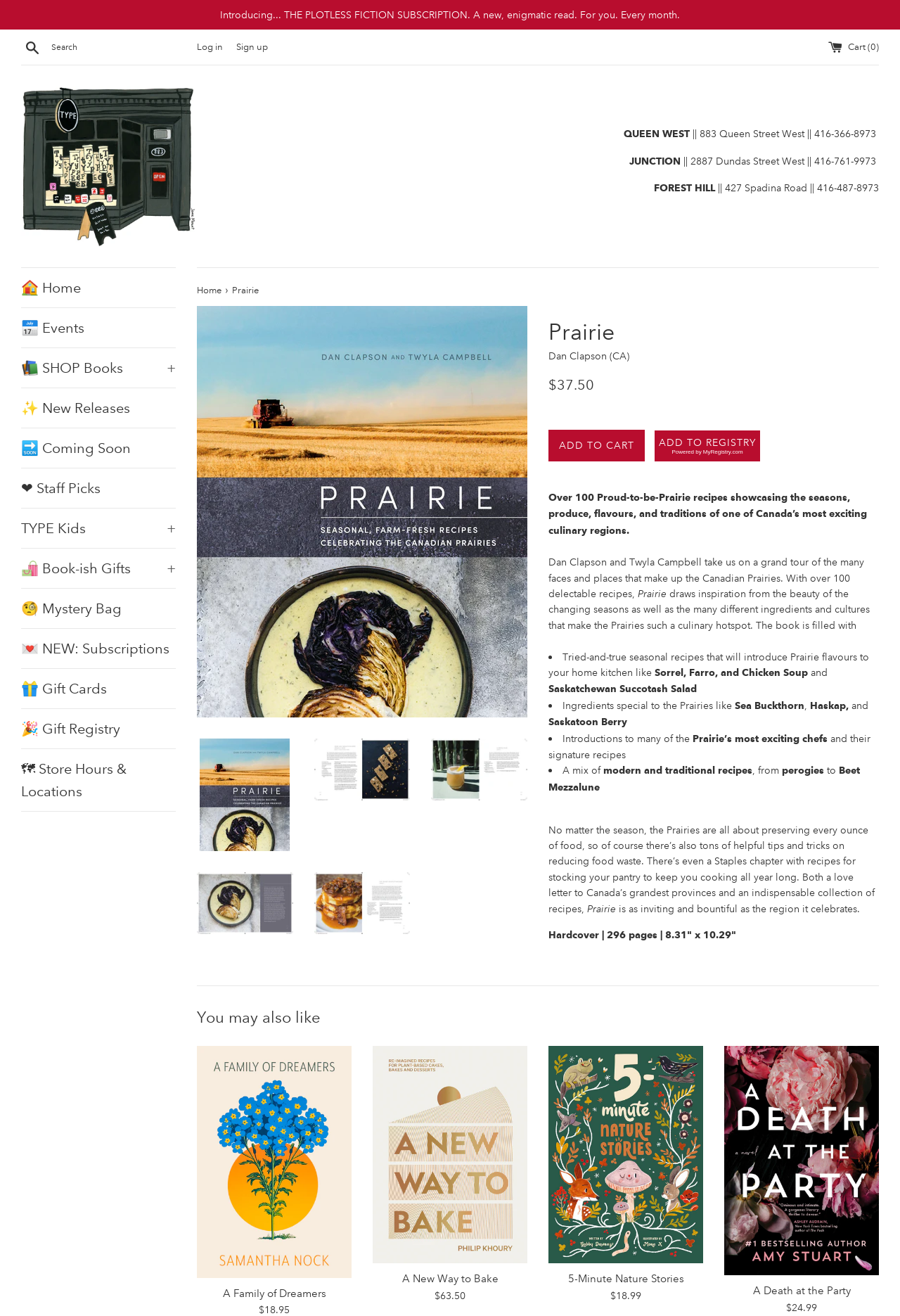Refer to the image and provide a thorough answer to this question:
How many recipes are in the book?

The number of recipes in the book can be found in the static text element with the text 'Over 100 Proud-to-be-Prairie recipes...'.